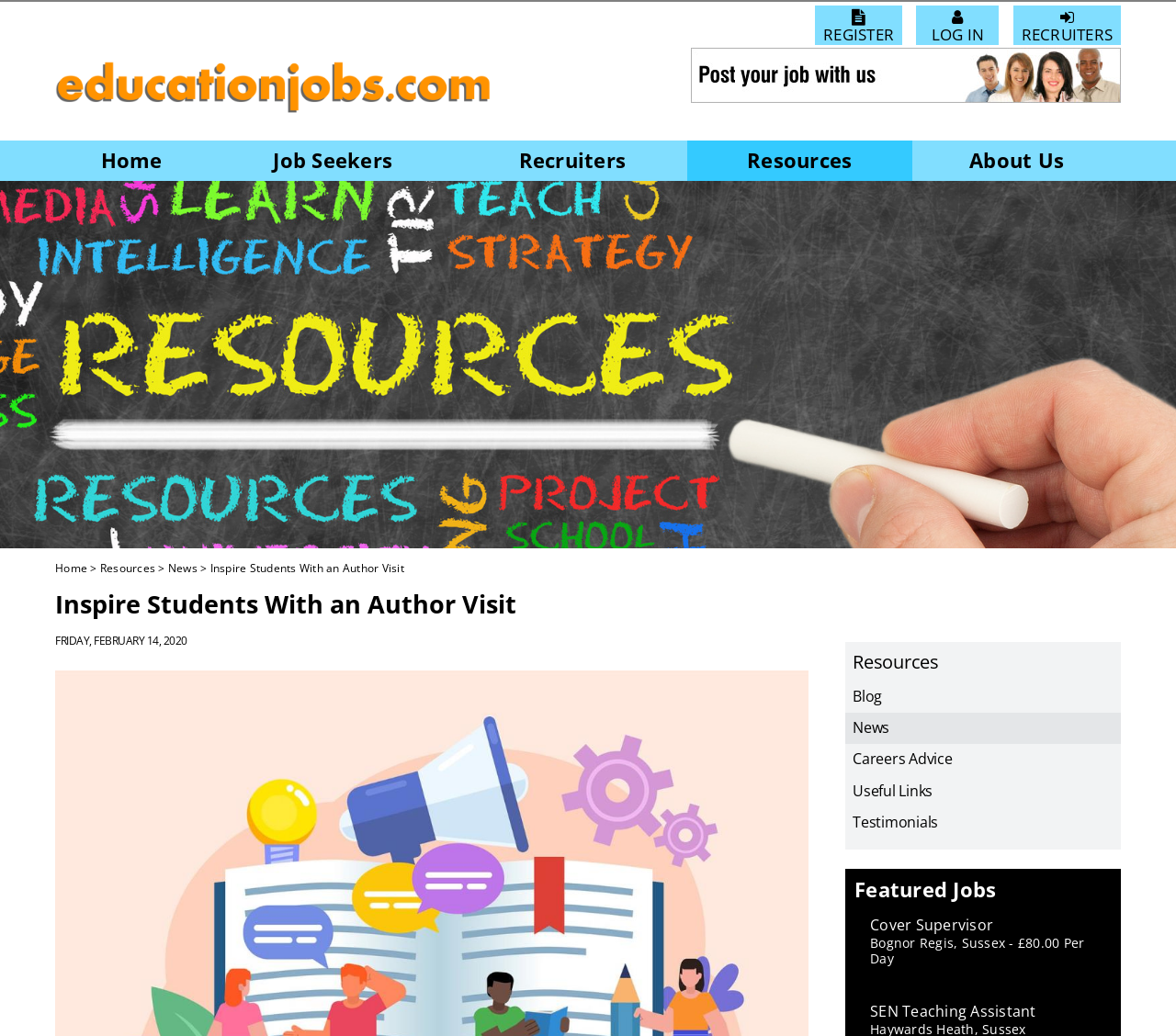Describe all significant elements and features of the webpage.

The webpage is about education jobs, with a focus on inspiring students with an author visit. At the top, there is a navigation bar with links to "Education Jobs", "Post Your Job With Us", "Home", "Job Seekers", "Recruiters", "Resources", and "About Us". Below the navigation bar, there are three links: "REGISTER", "LOG IN", and "RECRUITERS".

The main content of the page is divided into two sections. On the left, there is a section with a heading "Inspire Students With an Author Visit" and a subheading "Resources". Below the subheading, there are links to "Blog", "News", "Careers Advice", "Useful Links", and "Testimonials".

On the right, there is a section with a heading "Featured Jobs". Below the heading, there are two job listings: "Cover Supervisor" and "SEN Teaching Assistant". Each job listing includes a link to the job title, a location, and a daily rate. The "Cover Supervisor" job is located in Bognor Regis, Sussex, and pays £80.00 per day. The "SEN Teaching Assistant" job does not have a specified location or daily rate.